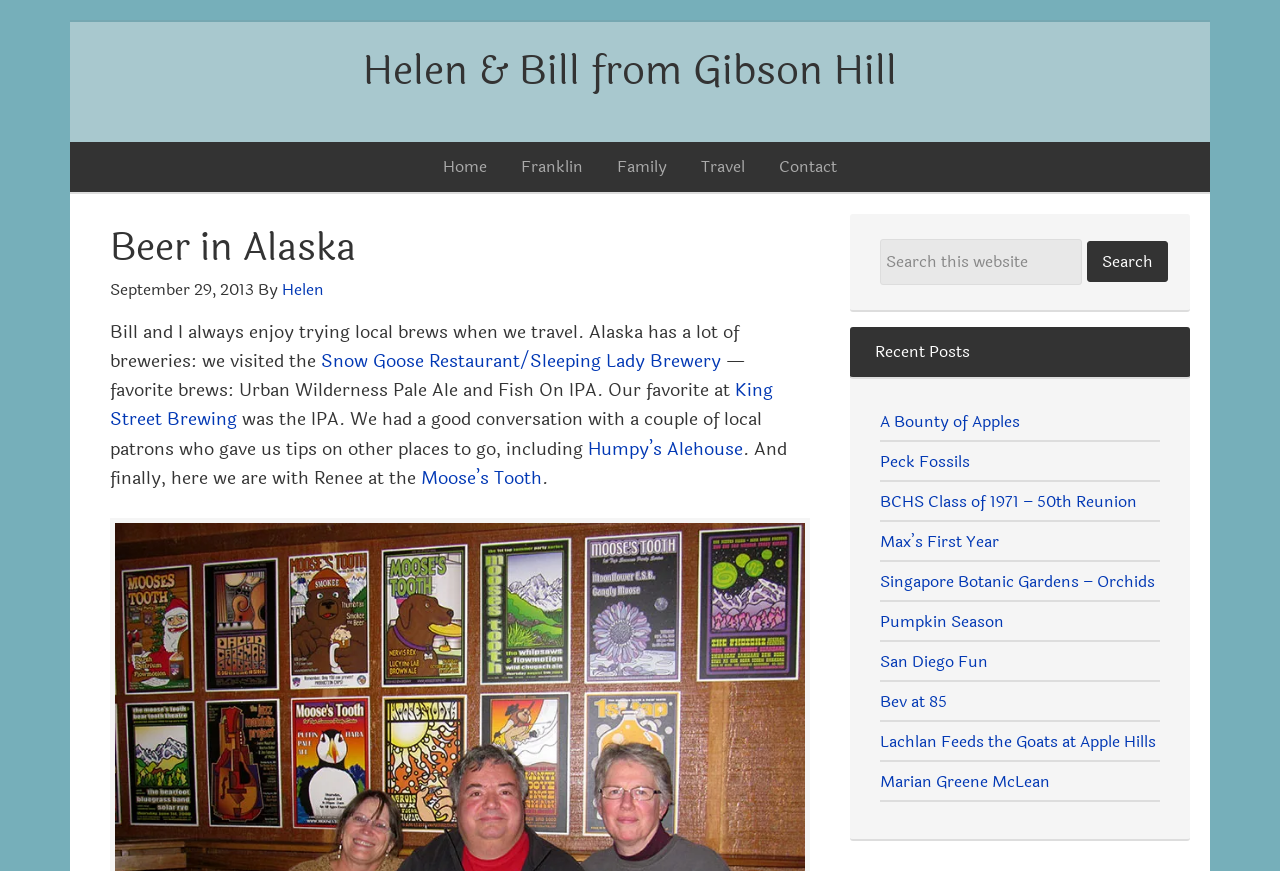What is the name of the author's companion mentioned in the first paragraph?
Identify the answer in the screenshot and reply with a single word or phrase.

Bill